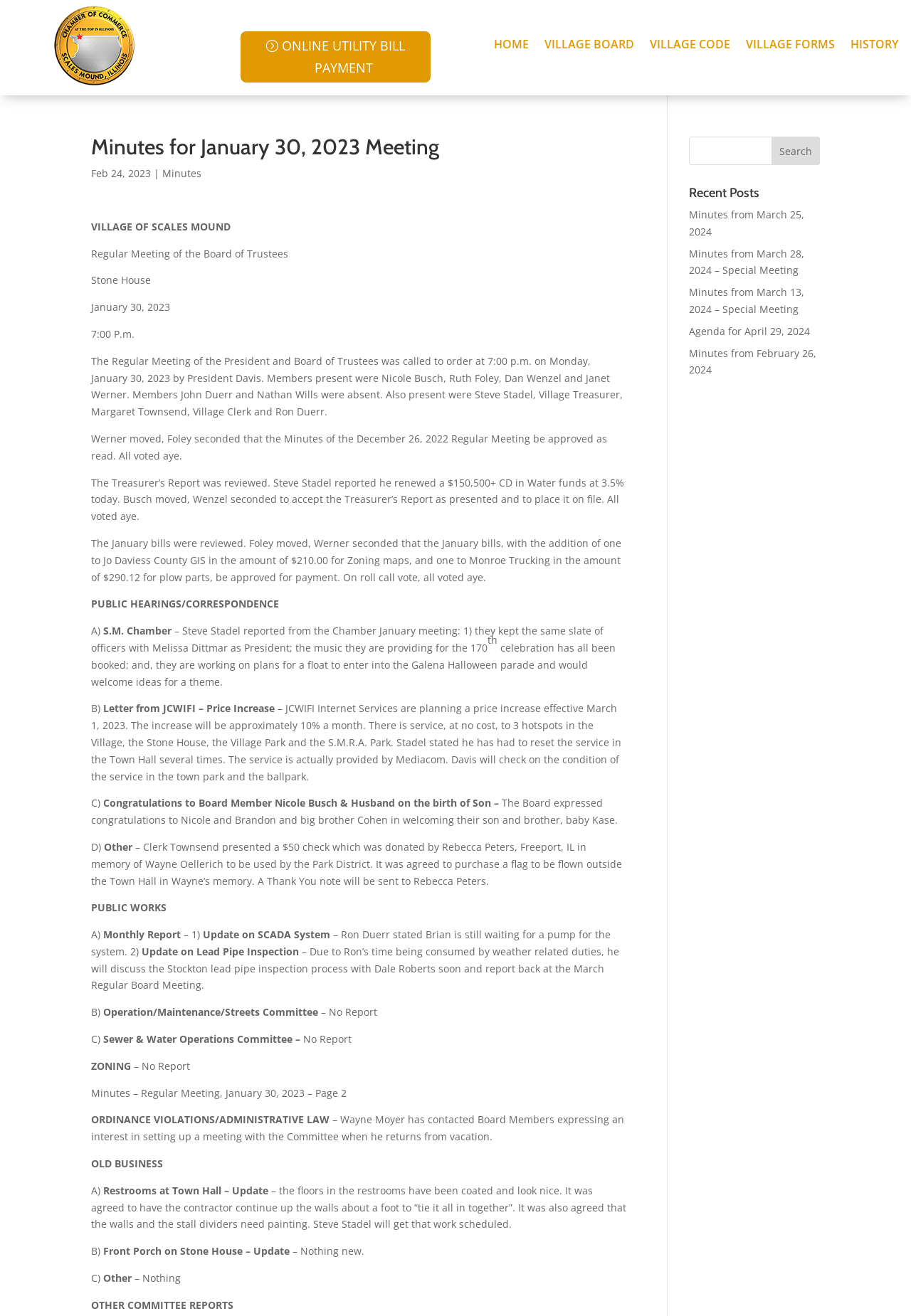Using the provided element description "Village Forms", determine the bounding box coordinates of the UI element.

[0.818, 0.03, 0.916, 0.042]